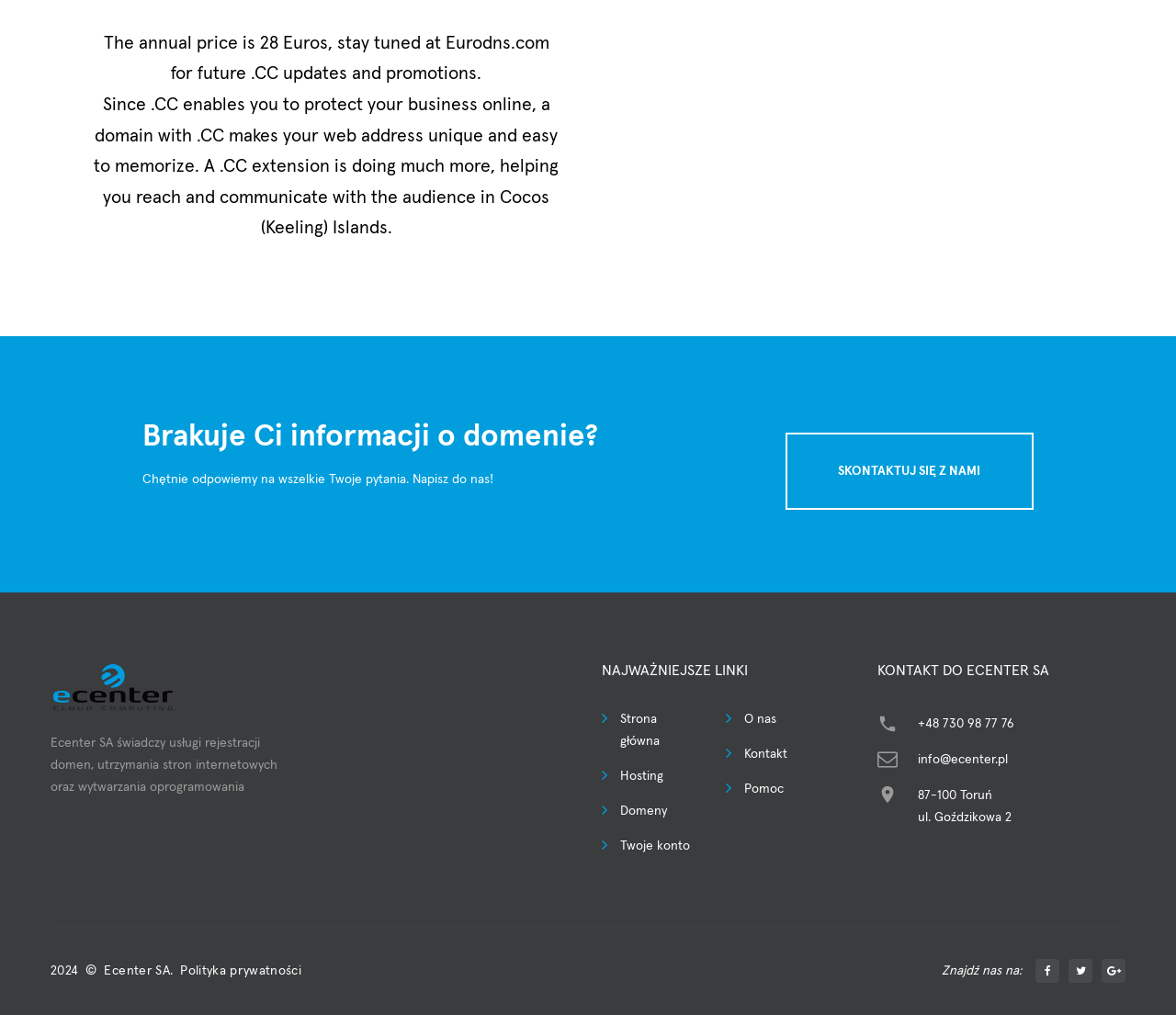Please find the bounding box coordinates of the element's region to be clicked to carry out this instruction: "Check our social media".

[0.88, 0.945, 0.901, 0.969]